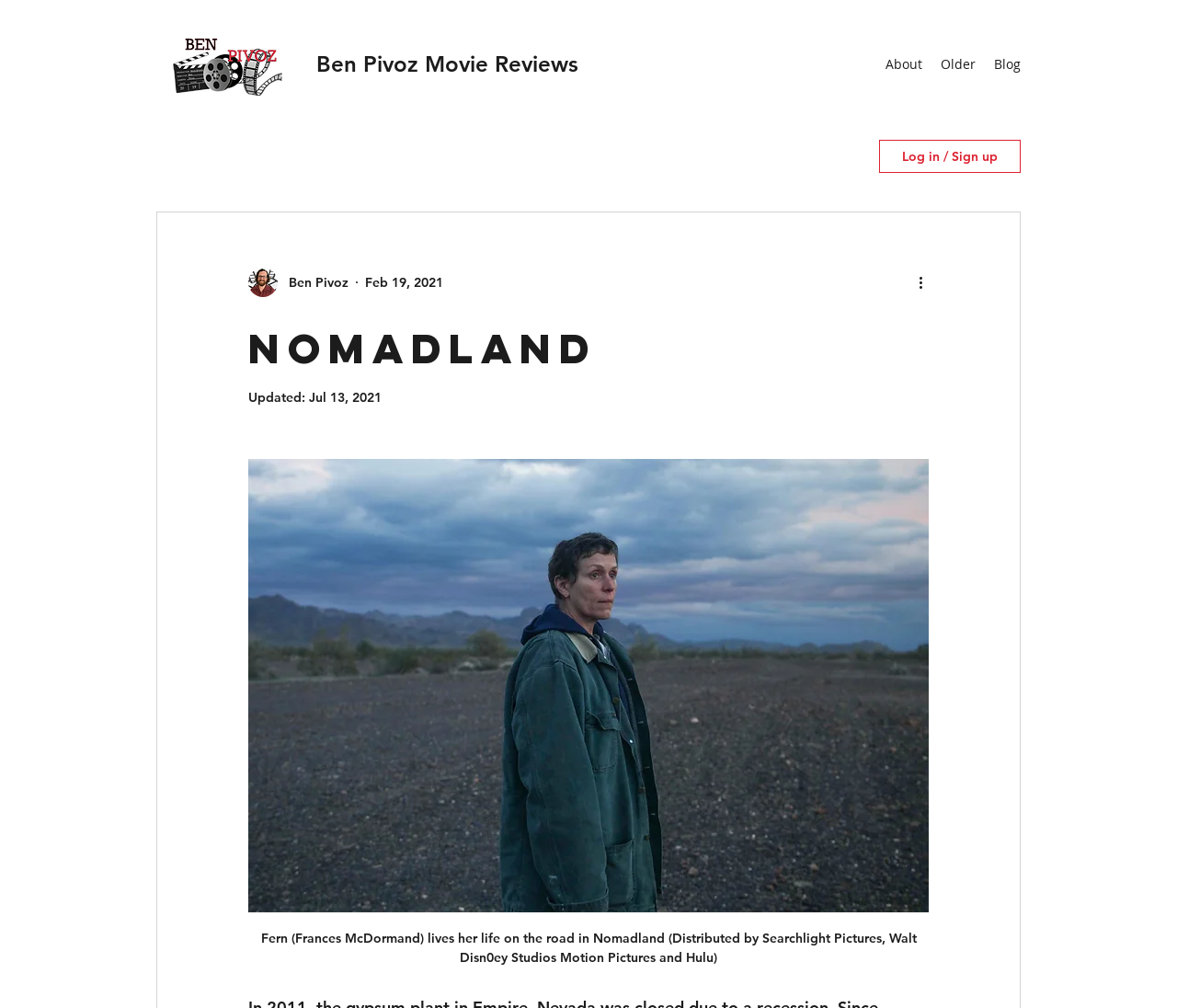Locate the bounding box of the UI element defined by this description: "Digital Marketing". The coordinates should be given as four float numbers between 0 and 1, formatted as [left, top, right, bottom].

None